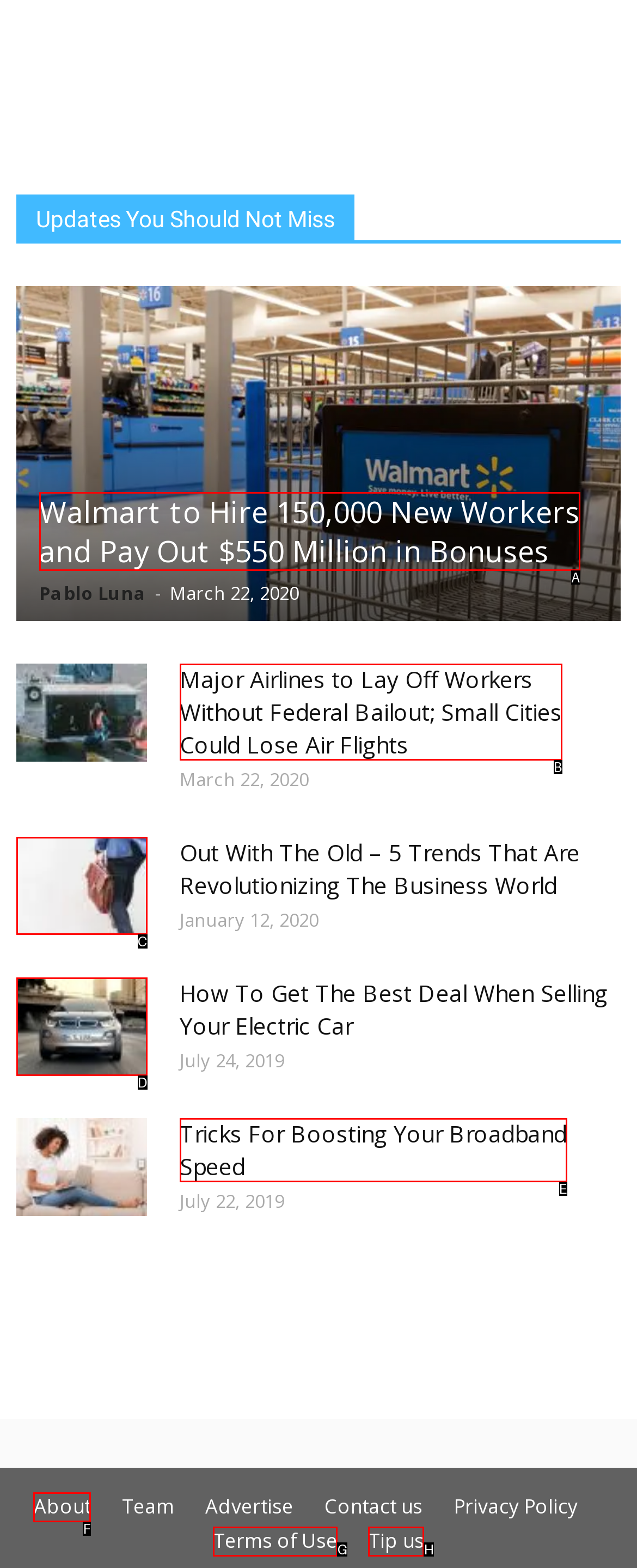For the task "Learn about trends revolutionizing the business world", which option's letter should you click? Answer with the letter only.

C